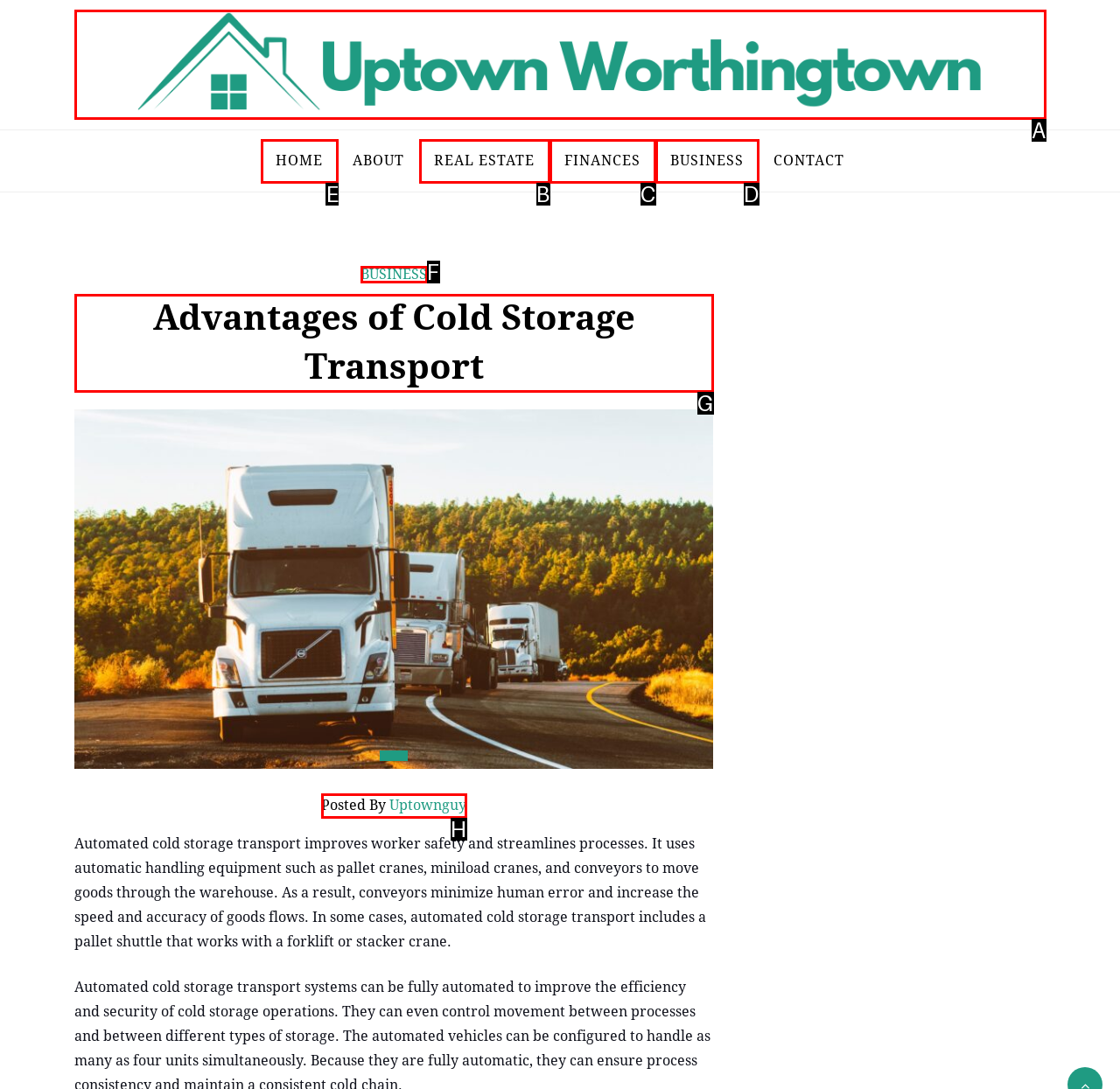Identify the correct UI element to click to achieve the task: Click on the 'HOME' link.
Answer with the letter of the appropriate option from the choices given.

E